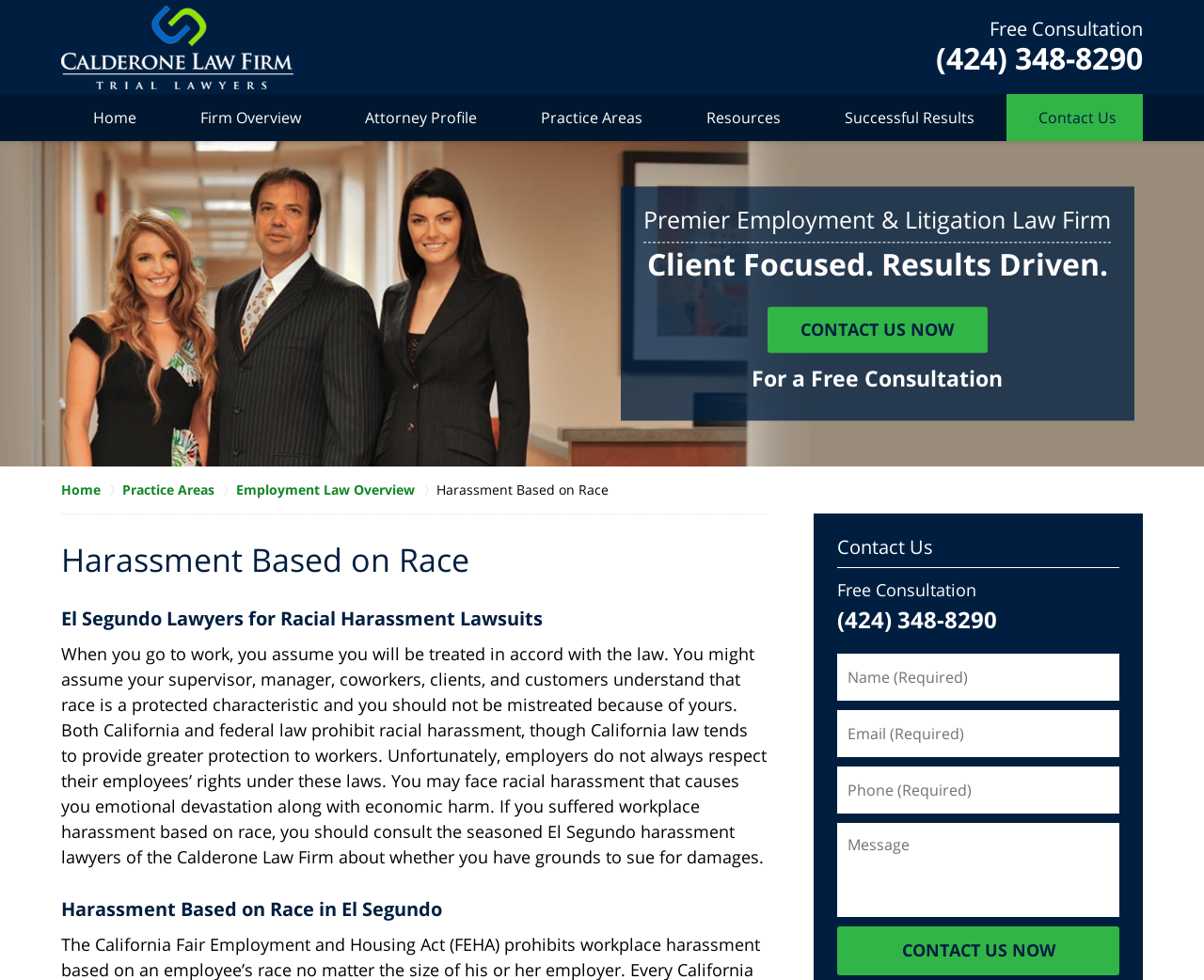Please reply to the following question using a single word or phrase: 
What is the name of the law firm?

Calderone Law Firm